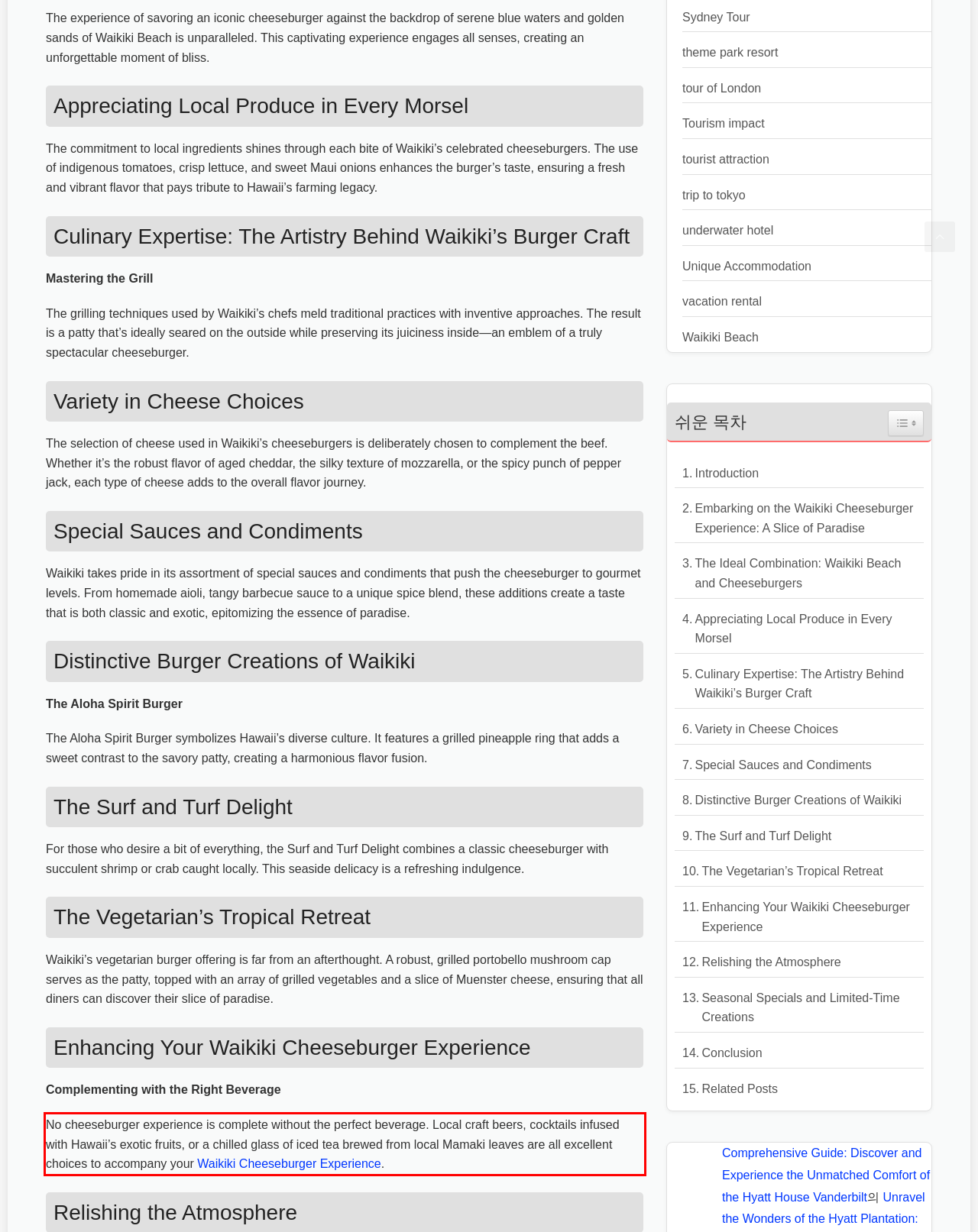Given a webpage screenshot with a red bounding box, perform OCR to read and deliver the text enclosed by the red bounding box.

No cheeseburger experience is complete without the perfect beverage. Local craft beers, cocktails infused with Hawaii’s exotic fruits, or a chilled glass of iced tea brewed from local Mamaki leaves are all excellent choices to accompany your Waikiki Cheeseburger Experience.